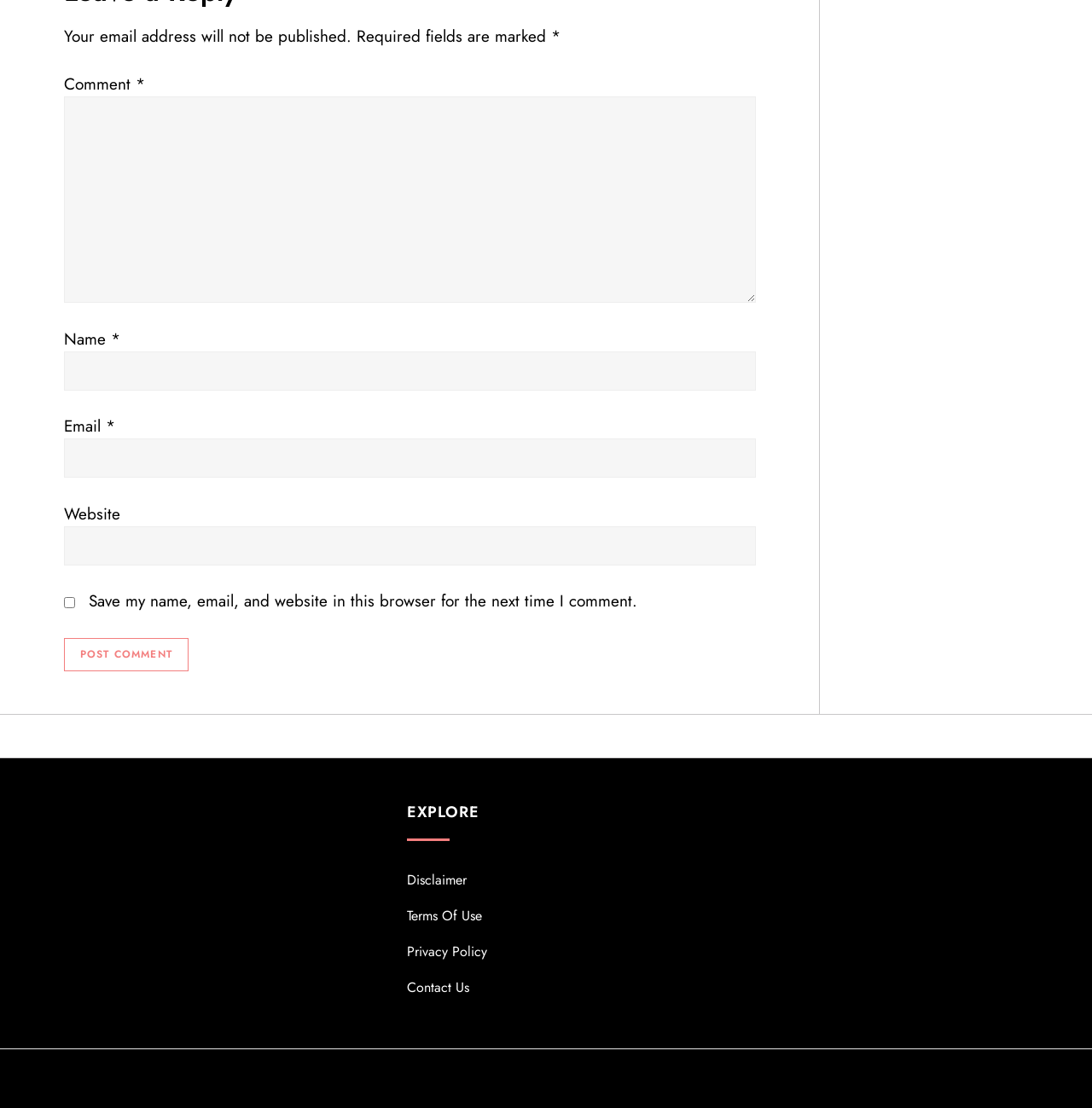Provide the bounding box coordinates for the area that should be clicked to complete the instruction: "Enter a comment".

[0.058, 0.087, 0.692, 0.273]